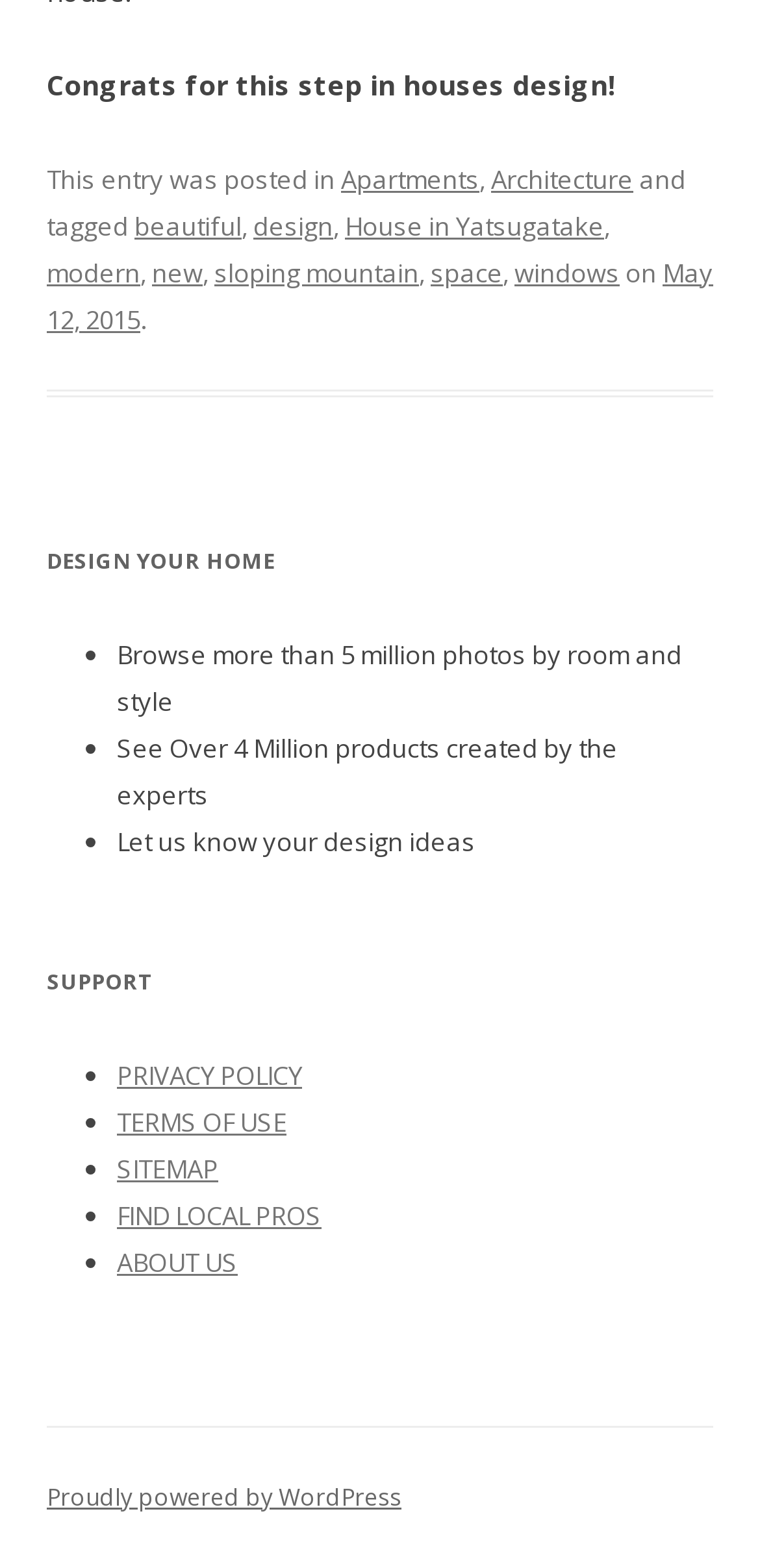Please determine the bounding box coordinates of the section I need to click to accomplish this instruction: "Read the 'PRIVACY POLICY'".

[0.154, 0.674, 0.397, 0.697]